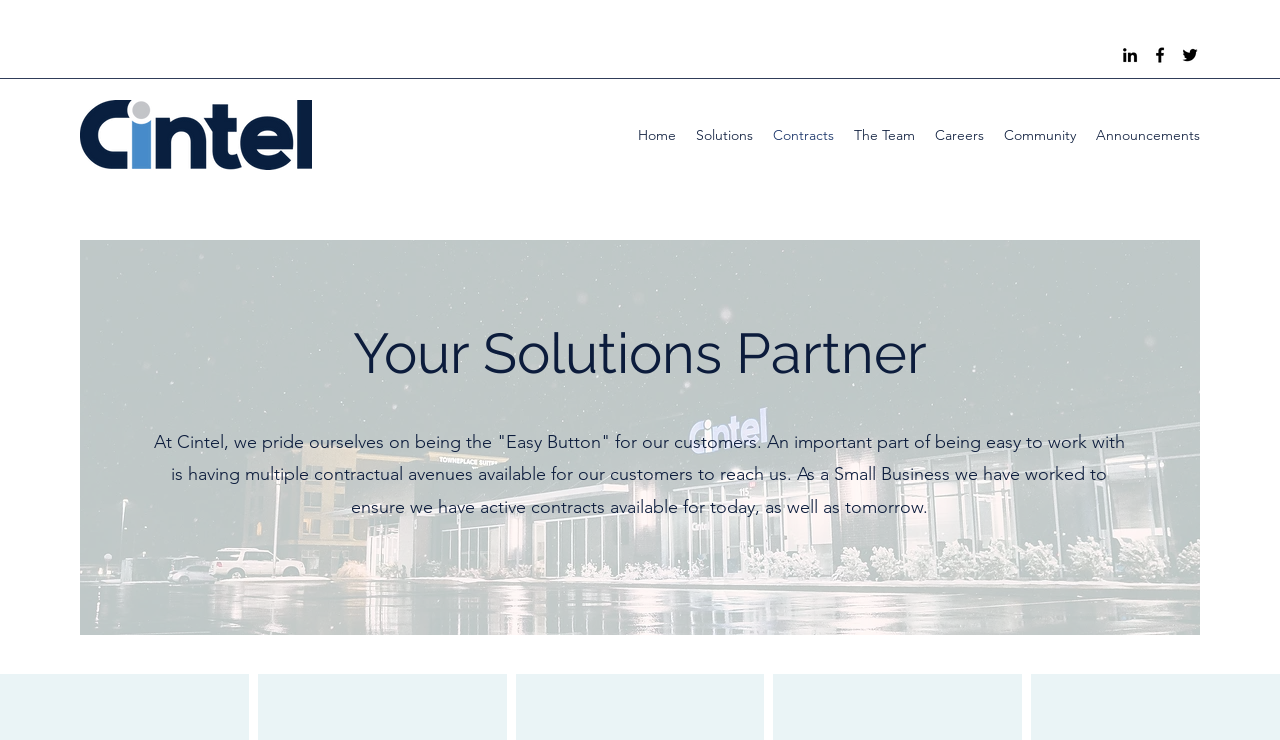Specify the bounding box coordinates of the element's area that should be clicked to execute the given instruction: "View Cintel's Facebook page". The coordinates should be four float numbers between 0 and 1, i.e., [left, top, right, bottom].

[0.898, 0.061, 0.914, 0.088]